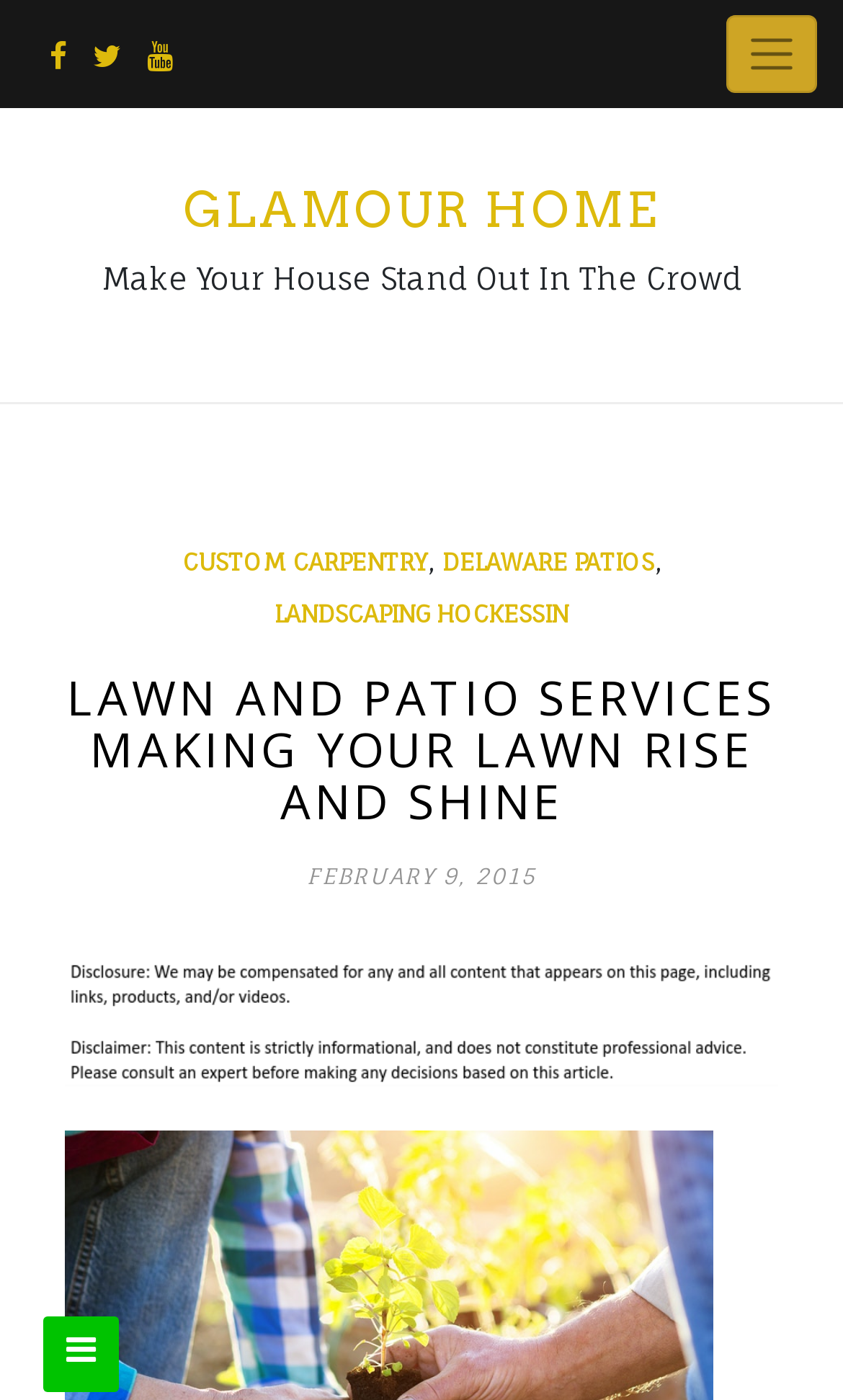Look at the image and answer the question in detail:
Is there an image on the webpage?

There is an image on the webpage which can be found in the image element located below the heading element. The image element has no alt text or description.